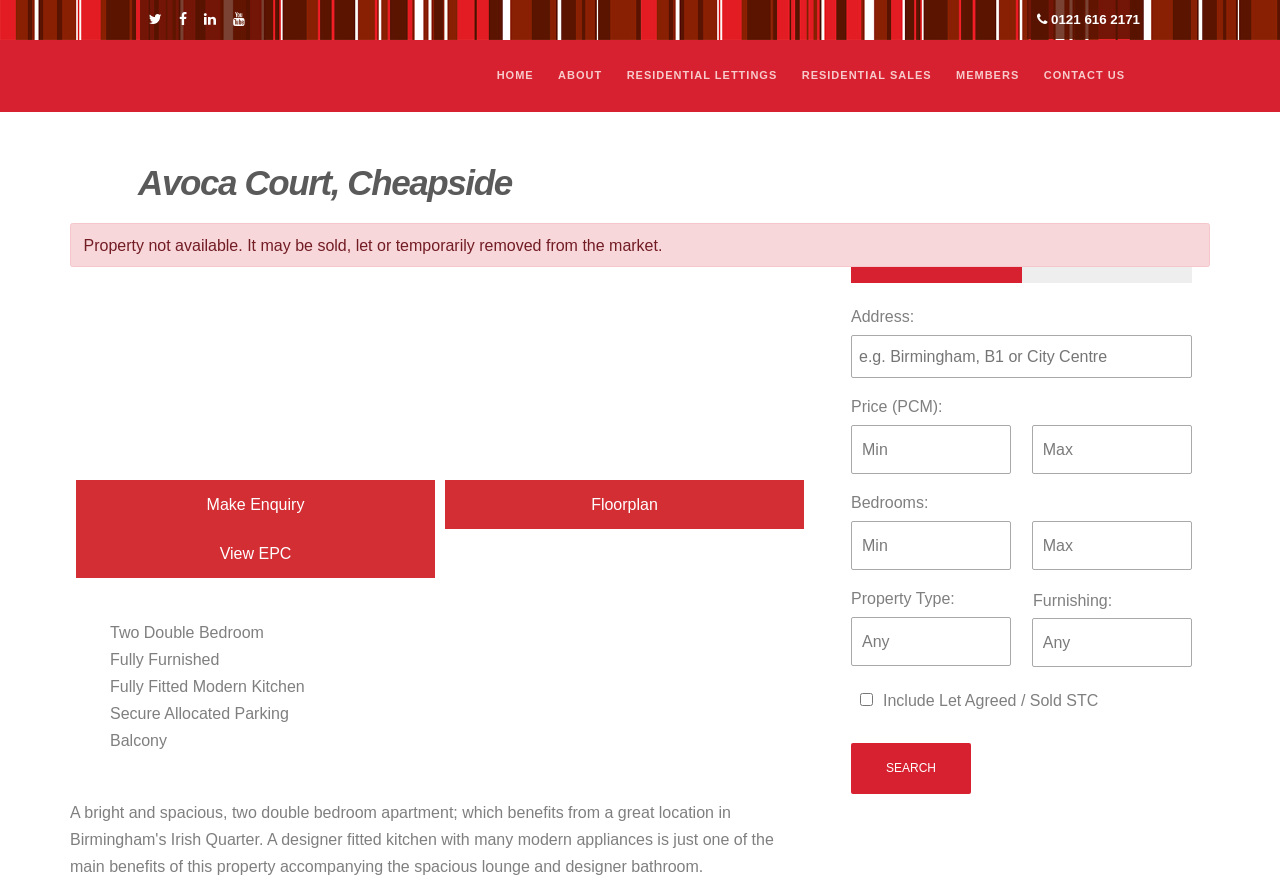Generate a thorough caption detailing the webpage content.

This webpage appears to be a real estate website, specifically for Avoca Court, Cheapside, Birmingham. The page is divided into several sections. At the top, there are two images, one for "sales valuation" and another for "lettings valuation", positioned side by side, taking up almost the entire width of the page.

Below the images, there is a navigation menu with several links, including "HOME", "ABOUT", "RESIDENTIAL LETTINGS", "RESIDENTIAL SALES", "MEMBERS", and "CONTACT US". These links are arranged horizontally, with "HOME" on the left and "CONTACT US" on the right.

On the left side of the page, there is a section with a heading "Avoca Court, Cheapside" and a complementary section with a search form. The search form has several fields, including "Address", "Price (PCM)", "Bedrooms", "Property Type", and "Furnishing", with corresponding comboboxes and a "Search" button.

To the right of the search form, there is a section with a property listing. The listing includes a static text "Property not available. It may be sold, let or temporarily removed from the market." and an image placeholder. Below the listing, there are several links, including "Make Enquiry", "Floorplan", and "View EPC". There are also several static texts describing the property features, such as "Two Double Bedroom", "Fully Furnished", "Fully Fitted Modern Kitchen", "Secure Allocated Parking", and "Balcony".

At the bottom of the page, there are several links, including "EXPERT LETTING AGENTS IN BIRMINGHAM FOR LANDLORDS", "LANDLORDS FAQ’S", "FIND YOUR IDEAL HOME WITH OUR EXPERIENCED LETTING AGENTS IN BIRMINGHAM", "TENANTS FAQ", "MAINTENANCE", and "INSURANCE". These links are arranged in a column, with the first link at the top and the last link at the bottom.